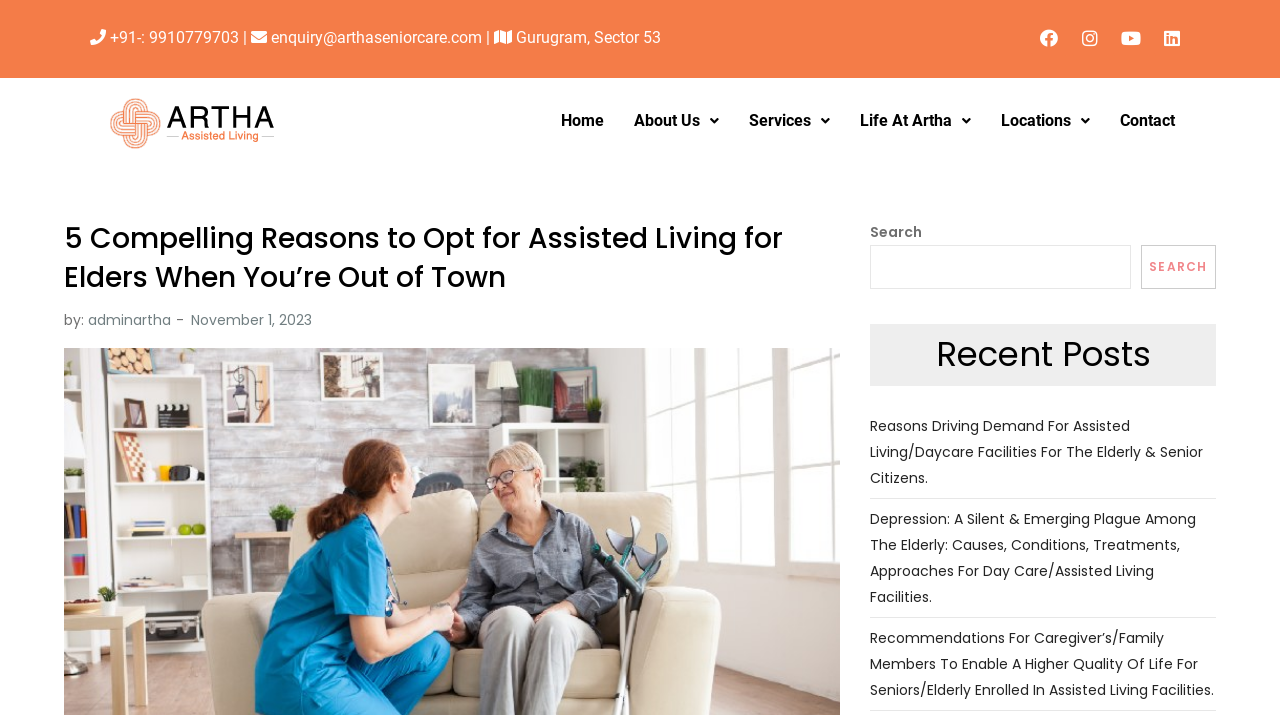Find the bounding box coordinates for the area you need to click to carry out the instruction: "Go to home page". The coordinates should be four float numbers between 0 and 1, indicated as [left, top, right, bottom].

[0.427, 0.137, 0.484, 0.201]